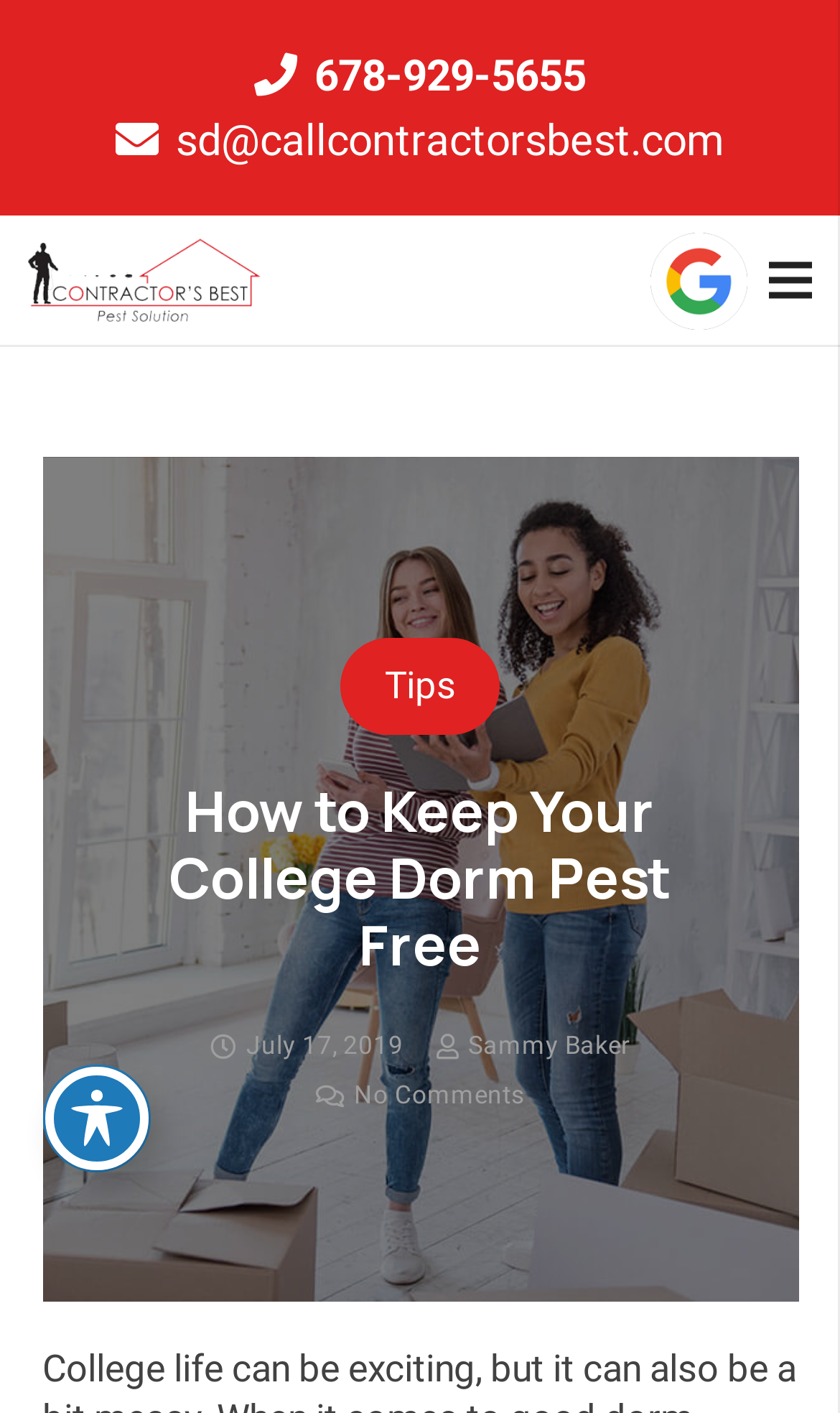Please identify the bounding box coordinates of the area I need to click to accomplish the following instruction: "Call the phone number".

[0.303, 0.035, 0.697, 0.072]